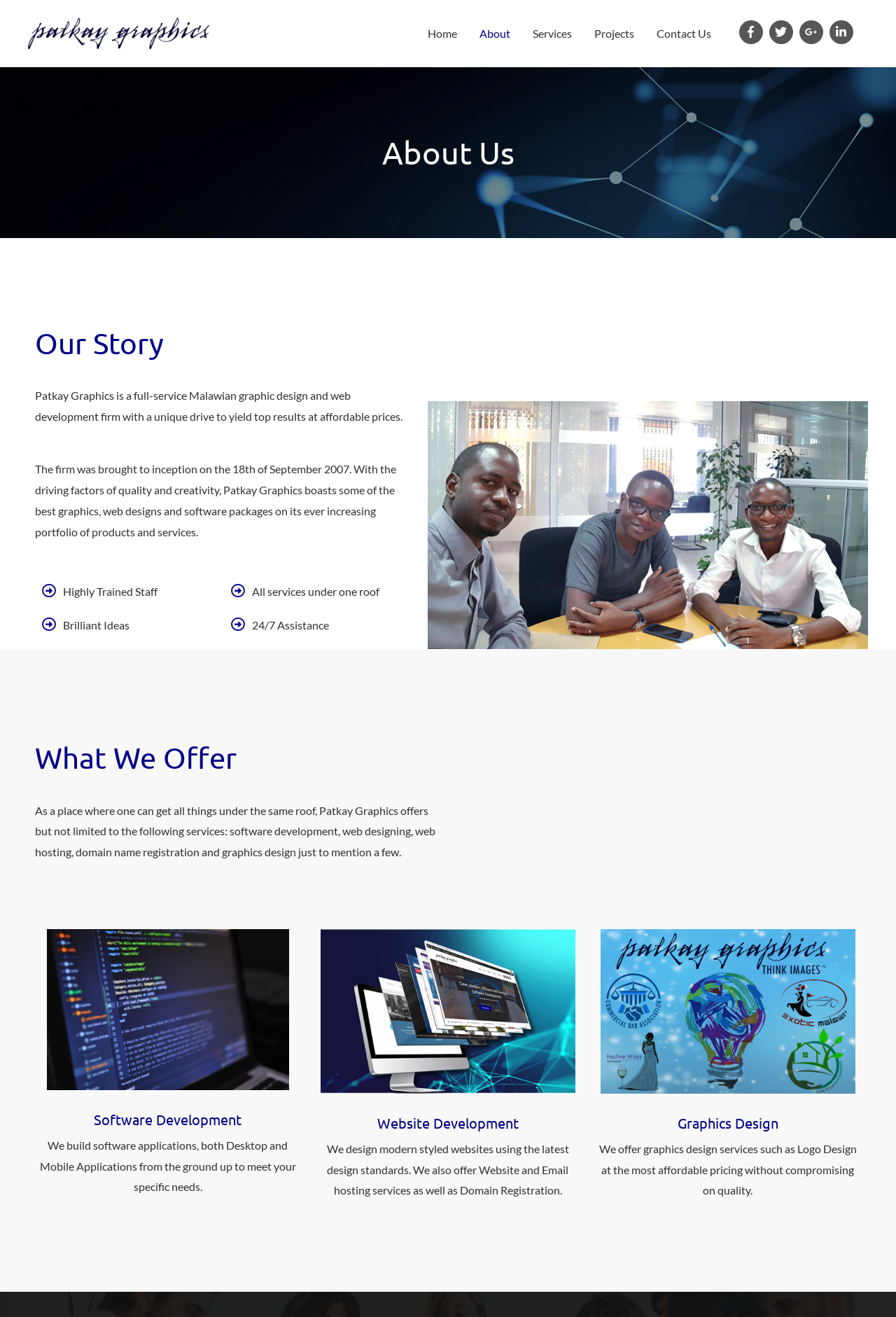Identify the bounding box coordinates of the section to be clicked to complete the task described by the following instruction: "Click on the facebook link". The coordinates should be four float numbers between 0 and 1, formatted as [left, top, right, bottom].

[0.825, 0.015, 0.856, 0.033]